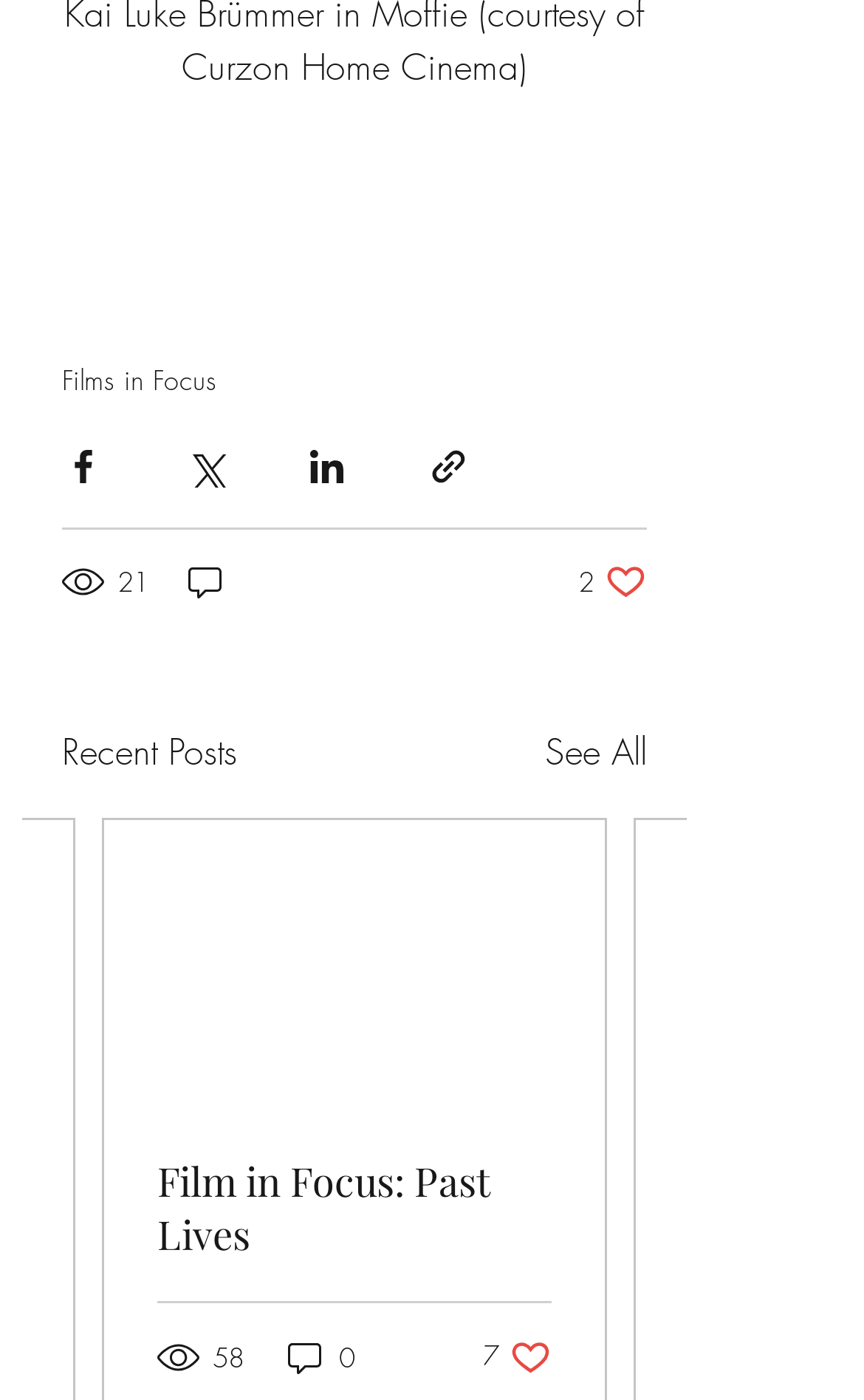Find the bounding box coordinates of the clickable area that will achieve the following instruction: "View archives from February 2024".

None